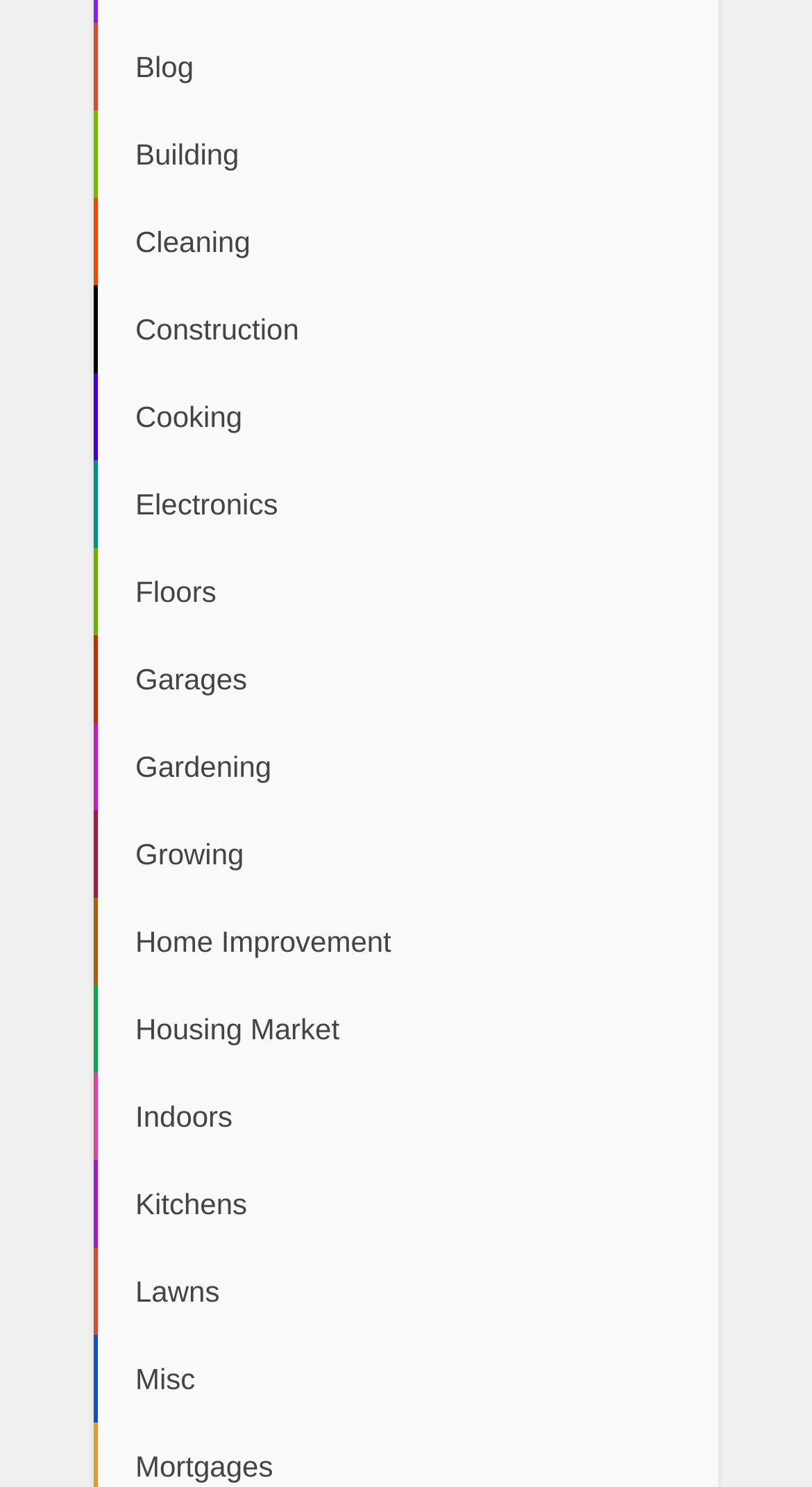Please pinpoint the bounding box coordinates for the region I should click to adhere to this instruction: "learn about home improvement".

[0.115, 0.604, 0.885, 0.662]